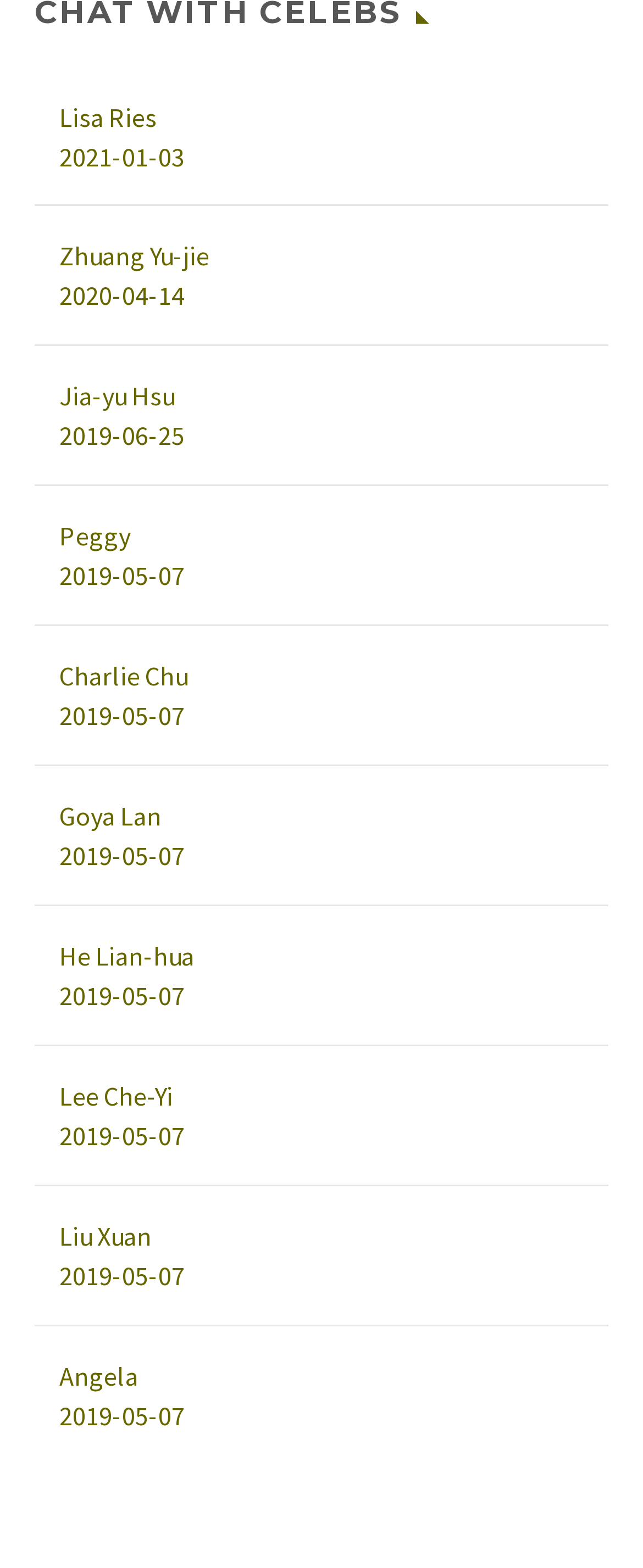Respond to the following question with a brief word or phrase:
How many unique dates are mentioned on this webpage?

3